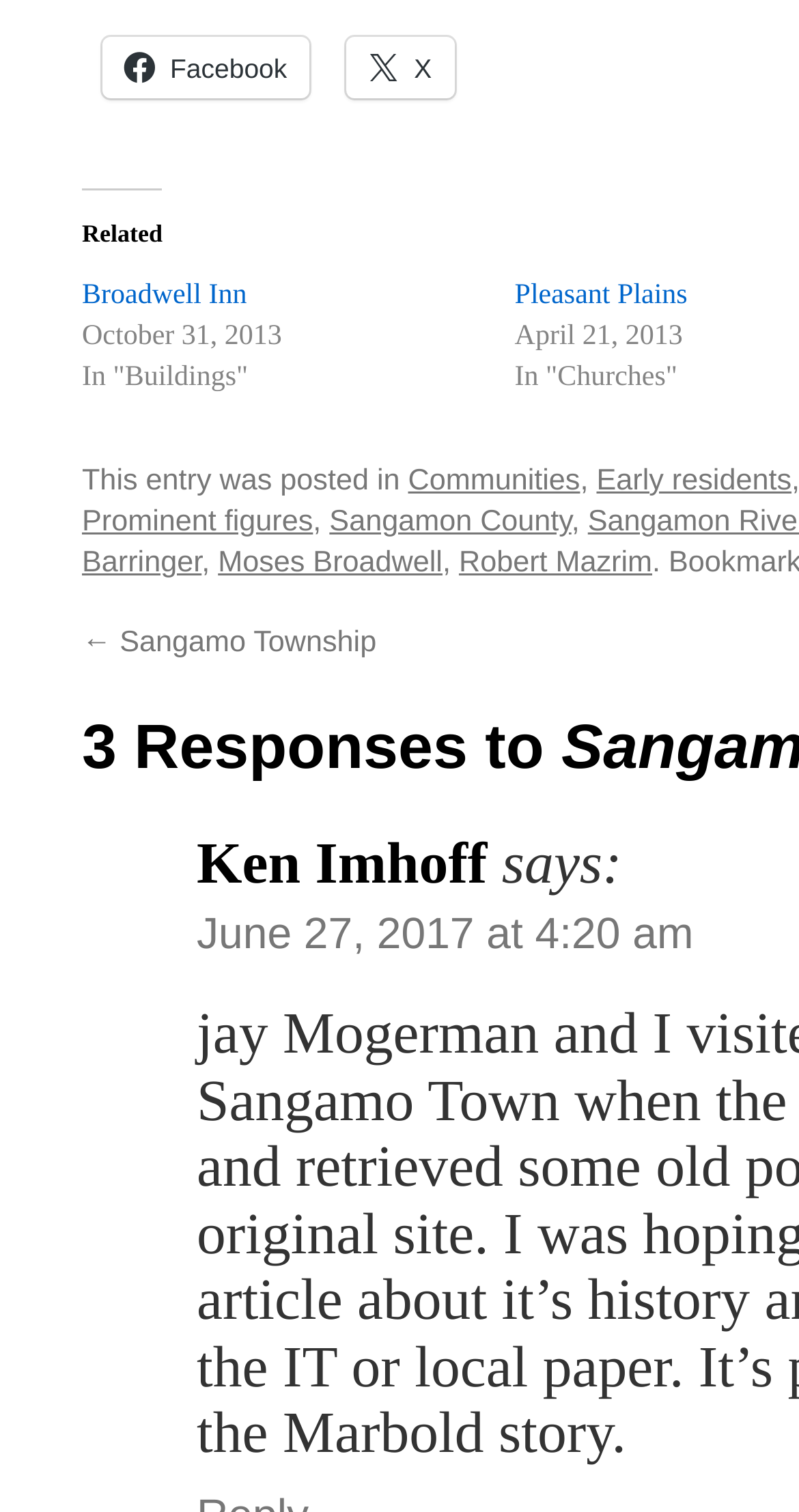Can you find the bounding box coordinates for the UI element given this description: "X"? Provide the coordinates as four float numbers between 0 and 1: [left, top, right, bottom].

[0.434, 0.024, 0.569, 0.065]